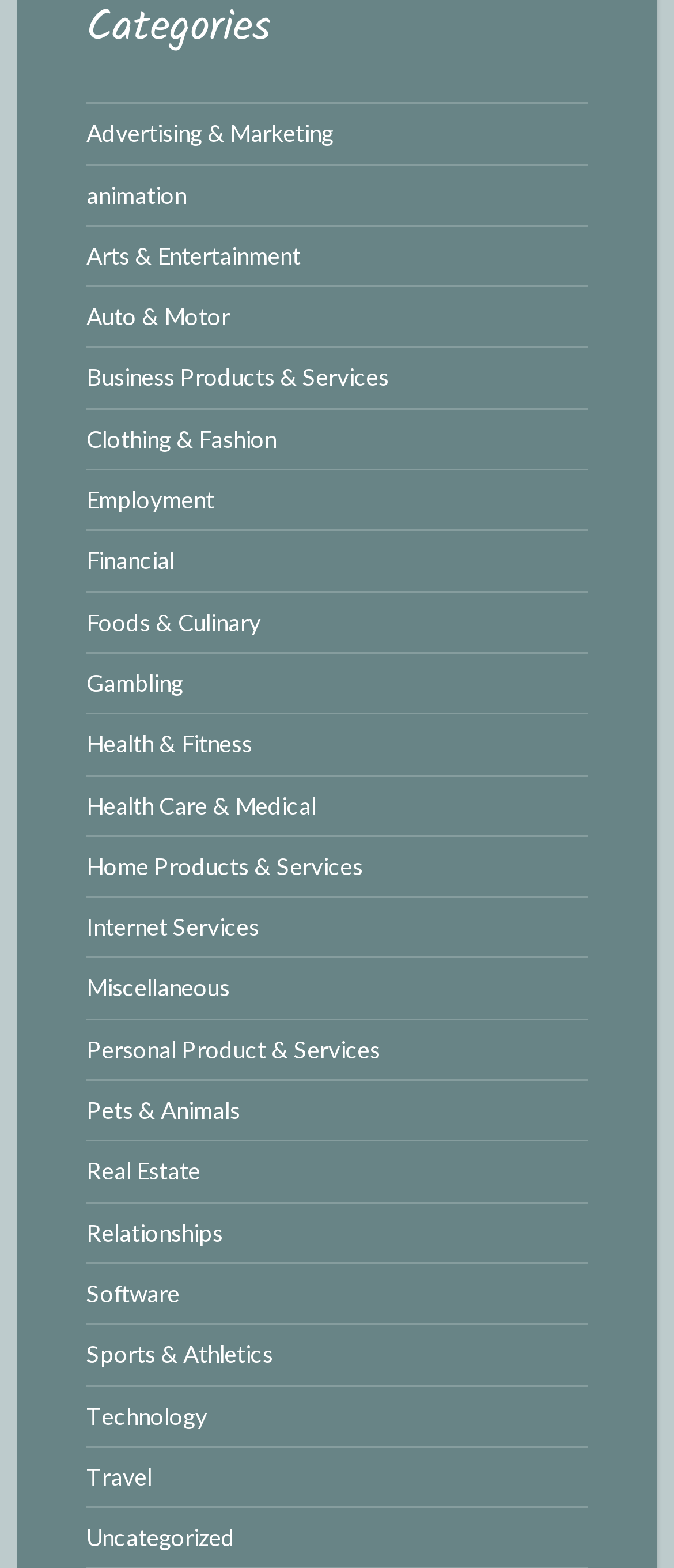Provide a short answer using a single word or phrase for the following question: 
What are the categories listed on the webpage?

Various categories